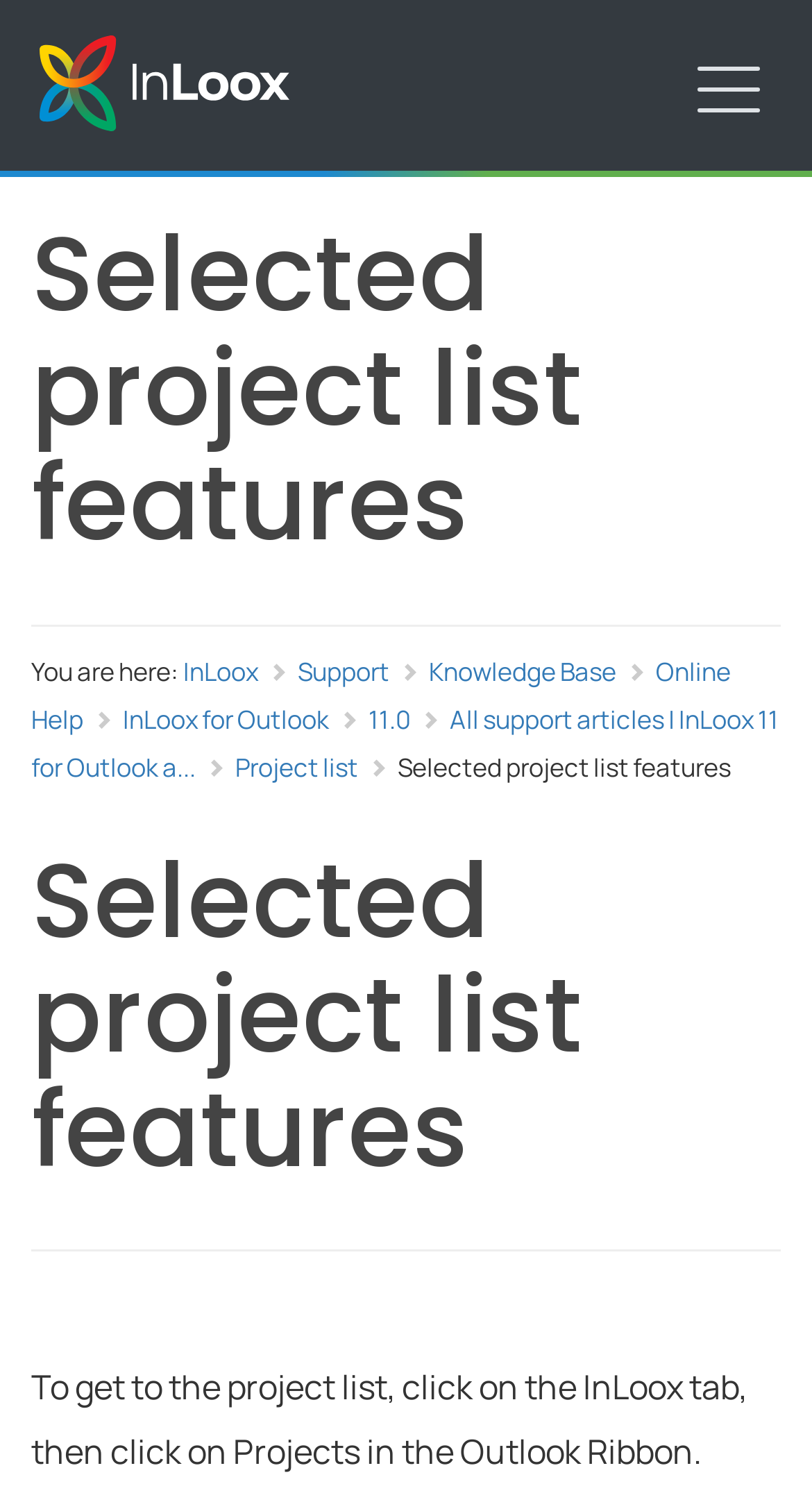How do I get to the project list?
Please utilize the information in the image to give a detailed response to the question.

The answer can be found in the static text element at the bottom of the webpage, which provides instructions on how to access the project list.